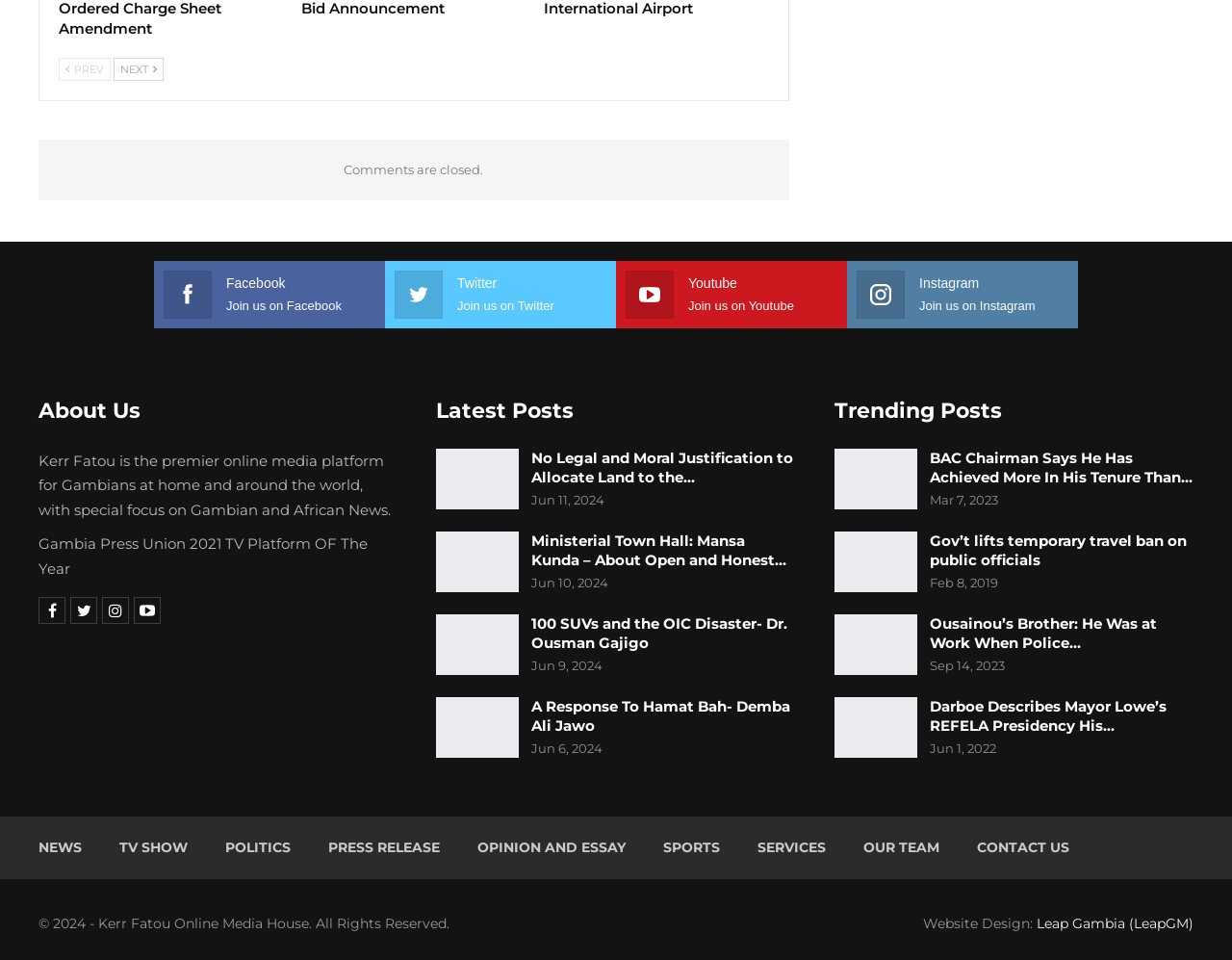Please predict the bounding box coordinates of the element's region where a click is necessary to complete the following instruction: "Click on the 'Facebook' link". The coordinates should be represented by four float numbers between 0 and 1, i.e., [left, top, right, bottom].

[0.133, 0.284, 0.305, 0.33]